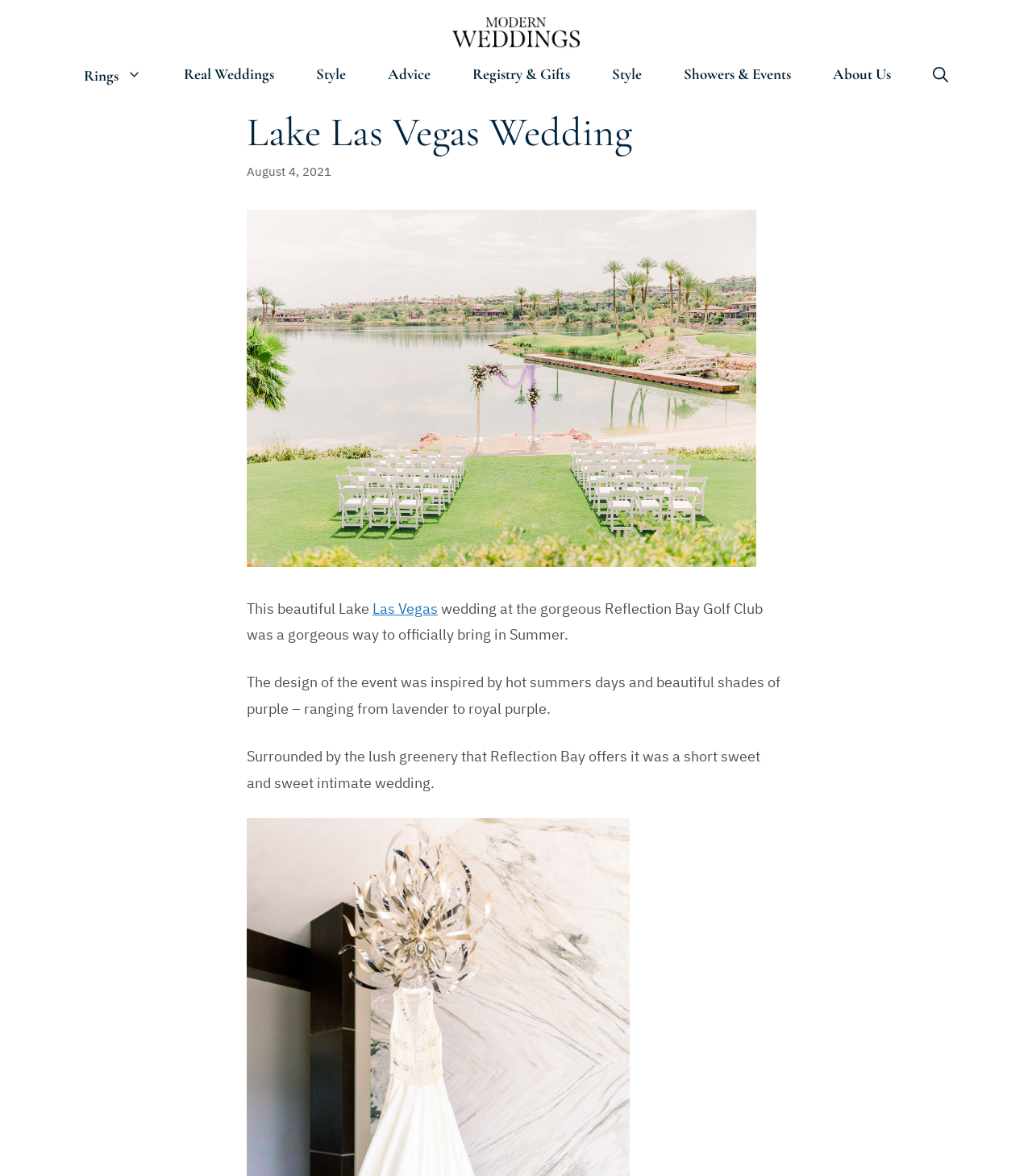Pinpoint the bounding box coordinates of the clickable element needed to complete the instruction: "Click on Modern Weddings". The coordinates should be provided as four float numbers between 0 and 1: [left, top, right, bottom].

[0.438, 0.019, 0.562, 0.034]